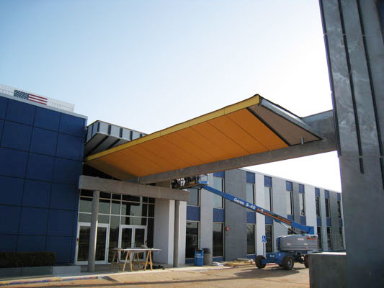Offer a detailed narrative of the scene depicted in the image.

The image depicts the exterior of the Carl Albert Junior High Multipurpose and Kitchen Area located in Midwest City, Oklahoma. In the foreground, a large yellow canopy extends out from the building, providing shelter and visual interest. A construction lift is visible, suggesting ongoing work to enhance or complete the facility. The building's facade features a modern design with a combination of blue panels and glass, indicative of contemporary educational architecture. The scene is bathed in natural light, emphasizing the sleek lines and colors of the structure, making it an inviting space for students and staff.